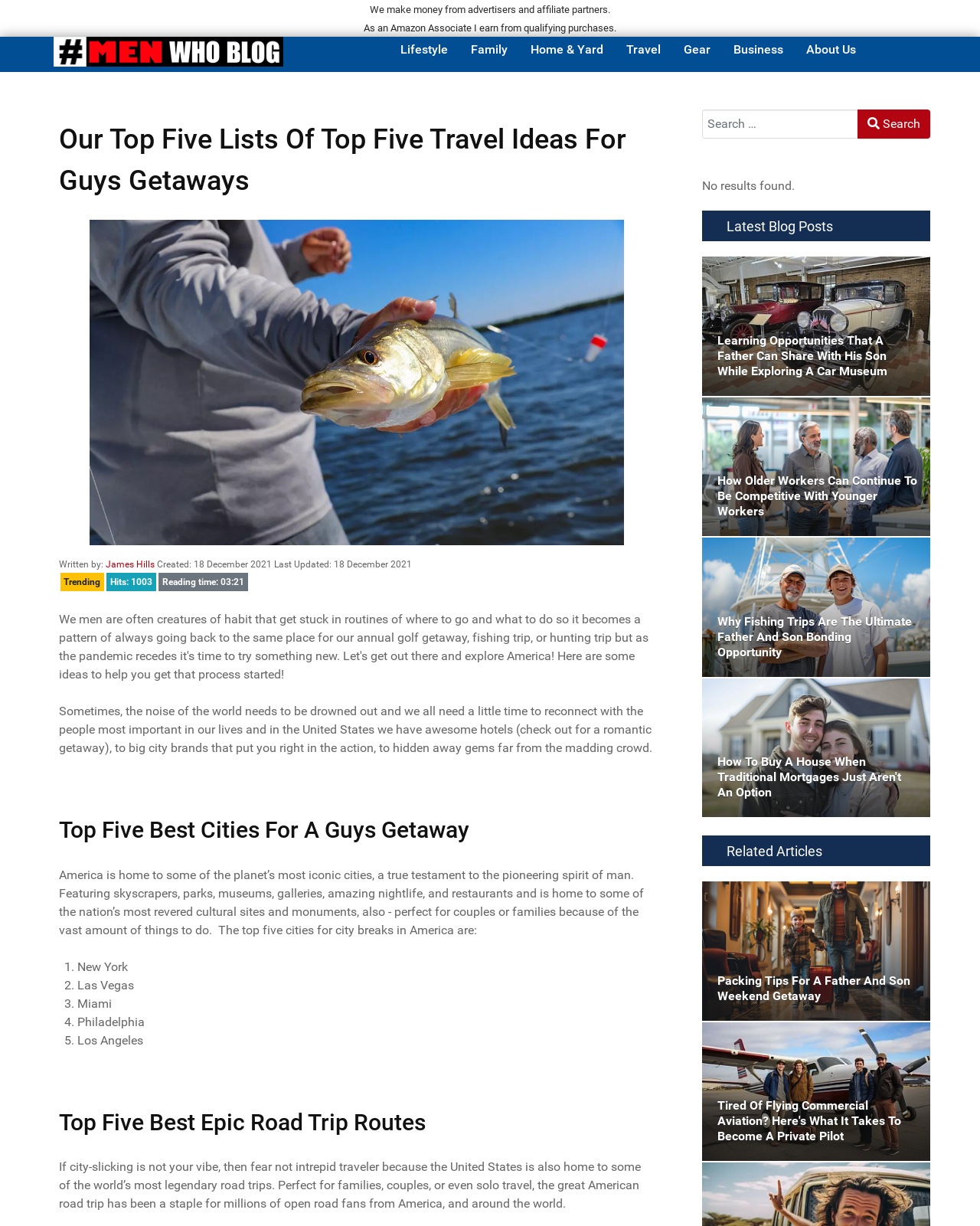Please find the bounding box coordinates in the format (top-left x, top-left y, bottom-right x, bottom-right y) for the given element description. Ensure the coordinates are floating point numbers between 0 and 1. Description: aria-label="MenWhoBlog" title="MenWhoBlog"

[0.055, 0.03, 0.289, 0.059]